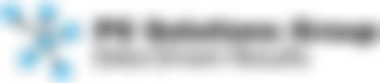What does the symbol in the logo likely represent?
Refer to the image and respond with a one-word or short-phrase answer.

Data connectivity or technology